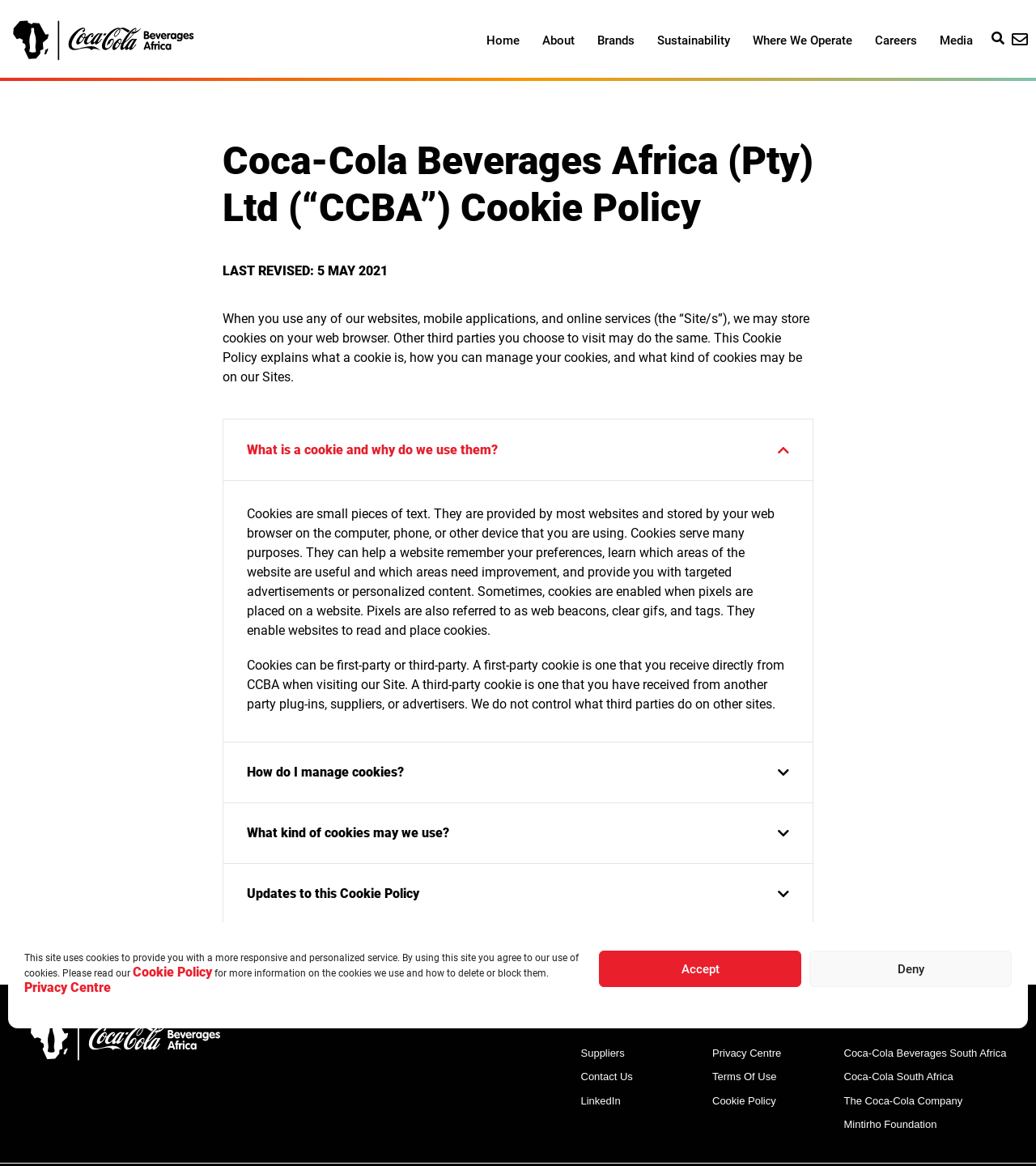Identify the bounding box coordinates of the element that should be clicked to fulfill this task: "Click the Coca-Cola Beverages South Africa link". The coordinates should be provided as four float numbers between 0 and 1, i.e., [left, top, right, bottom].

[0.814, 0.896, 1.0, 0.91]